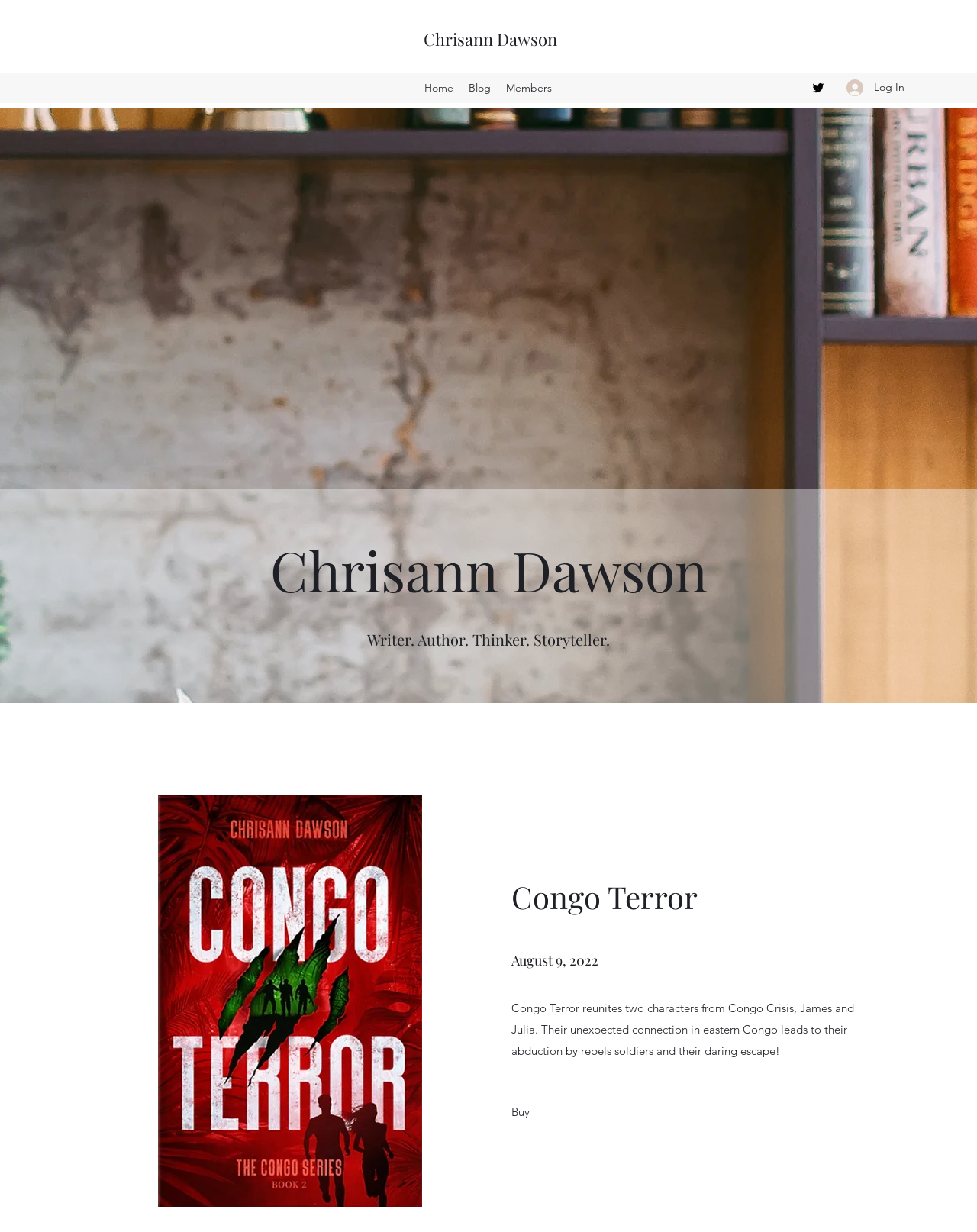Bounding box coordinates are specified in the format (top-left x, top-left y, bottom-right x, bottom-right y). All values are floating point numbers bounded between 0 and 1. Please provide the bounding box coordinate of the region this sentence describes: Blog

[0.472, 0.062, 0.51, 0.081]